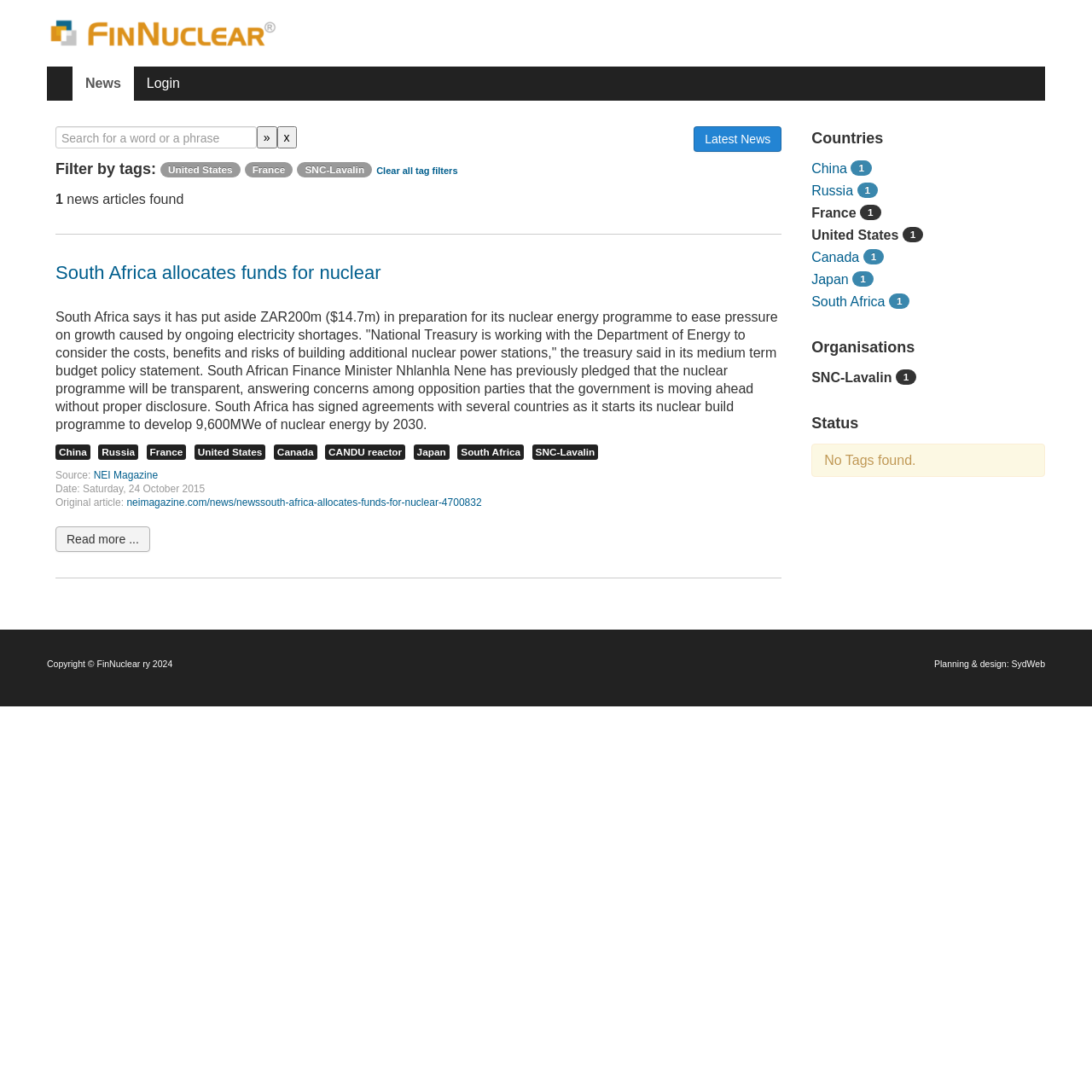Present a detailed account of what is displayed on the webpage.

The webpage is a news database focused on nuclear energy, with the title "News - FinNuclear News Database" at the top. Below the title, there are two links, "FinNuclear News Database" and "News", followed by a login link. 

The main content area is divided into two sections. On the left, there is a search bar with a label "Search:" and two buttons, "»" and "x". Below the search bar, there are filter options by tags, including "United States", "France", "SNC-Lavalin", and "Clear all tag filters". 

On the right side of the main content area, there is a list of news articles. The first article is titled "South Africa allocates funds for nuclear" and has a brief summary. Below the summary, there are links to related countries, including "China", "Russia", "France", and "United States". 

The article also has a description list with details such as the source, "NEI Magazine", and the date, "Saturday, 24 October 2015". There is a "Read more..." link at the bottom of the article. 

On the right side of the webpage, there are three headings: "Countries", "Organisations", and "Status". Under "Countries", there are links to various countries, including "China", "Russia", "France", and "United States". Under "Organisations", there is a link to "SNC-Lavalin". Under "Status", there is a message "No Tags found." 

At the bottom of the webpage, there is a copyright notice "Copyright © FinNuclear ry 2024" and a credit for the planning and design, "SydWeb".